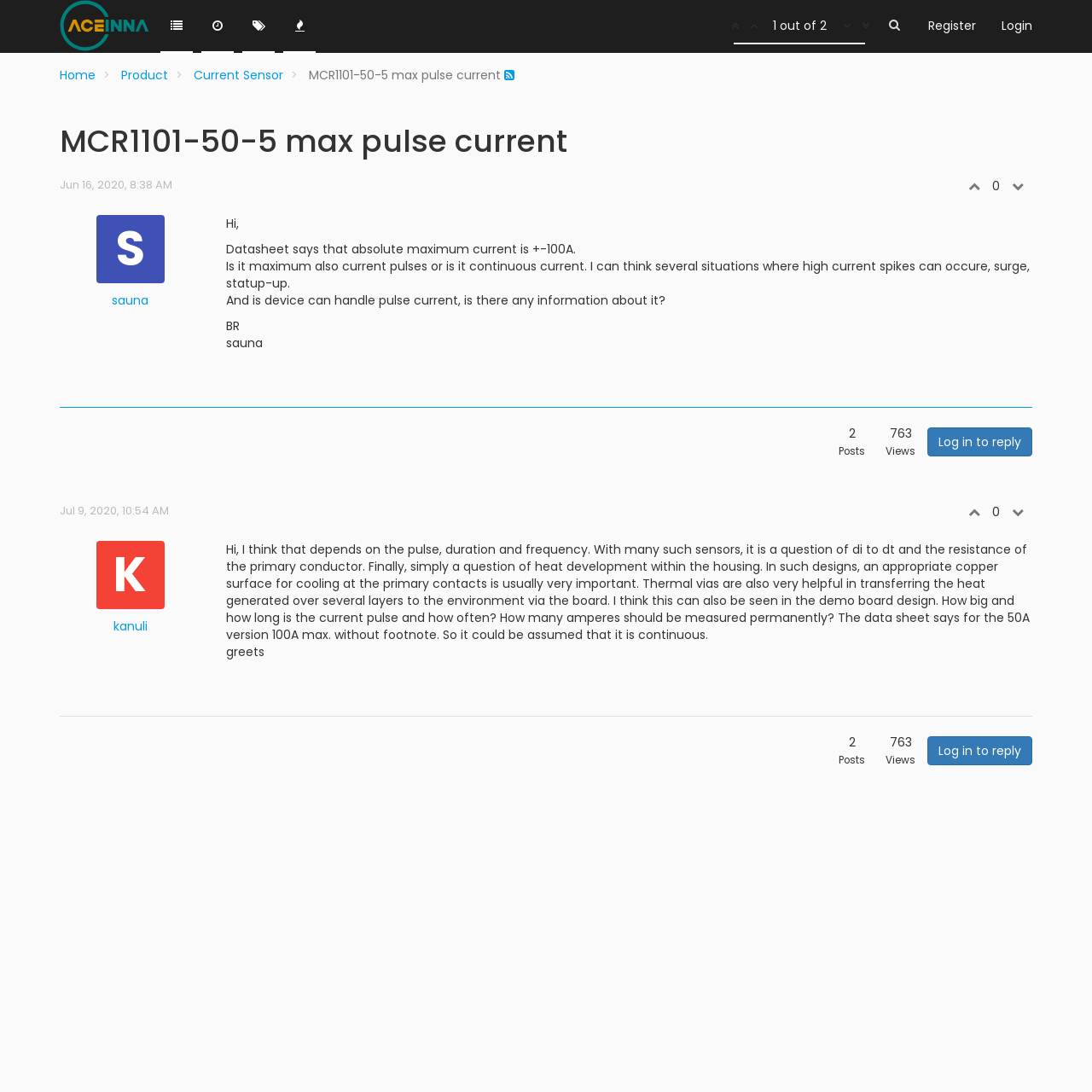Can you find and provide the main heading text of this webpage?

MCR1101-50-5 max pulse current